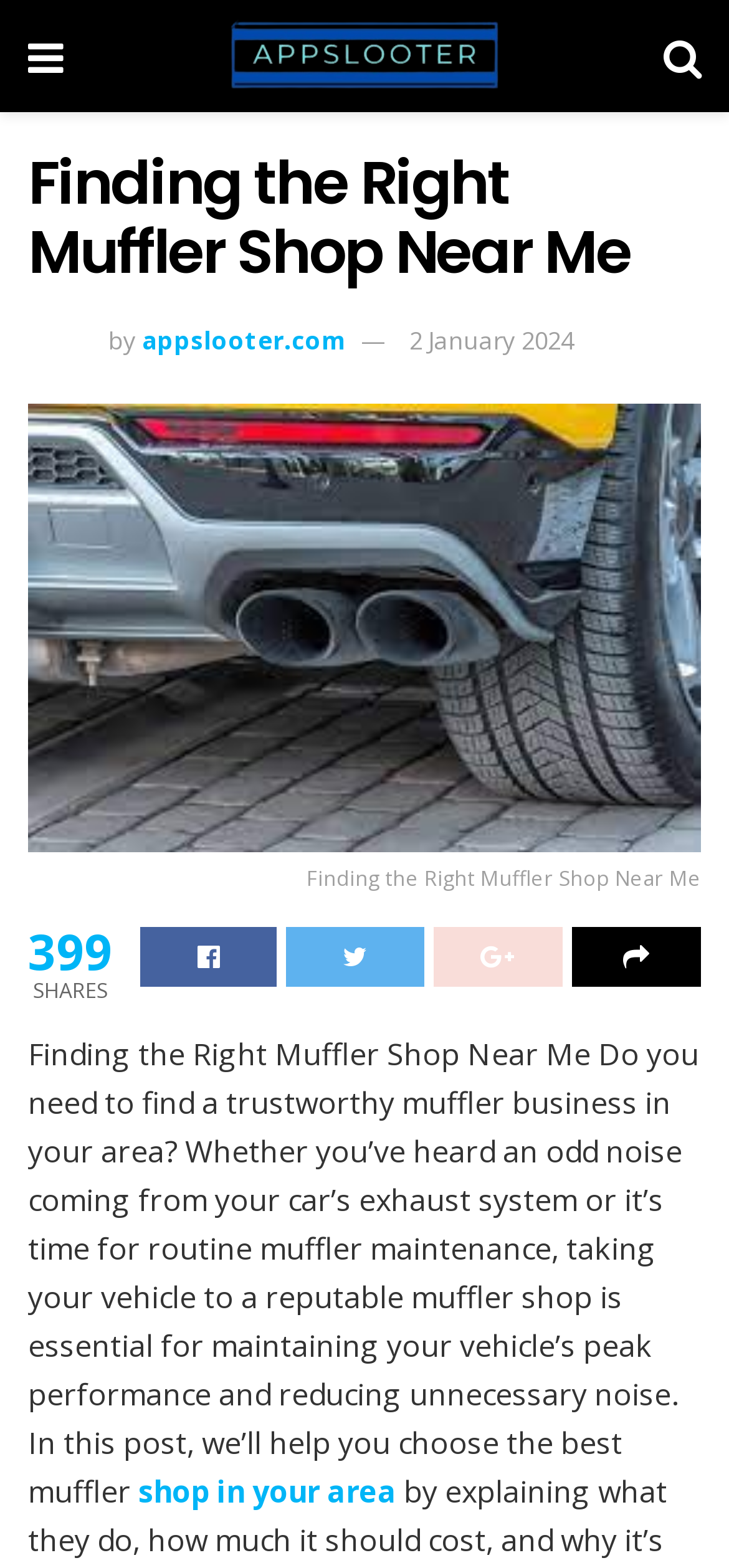Using the element description: "appslooter.com", determine the bounding box coordinates. The coordinates should be in the format [left, top, right, bottom], with values between 0 and 1.

[0.195, 0.207, 0.472, 0.228]